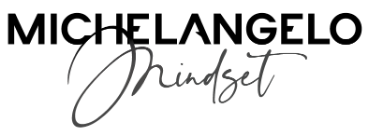What award was the Michelangelo PTSD initiative nominated for?
Your answer should be a single word or phrase derived from the screenshot.

2021 Breakthrough Idea Award